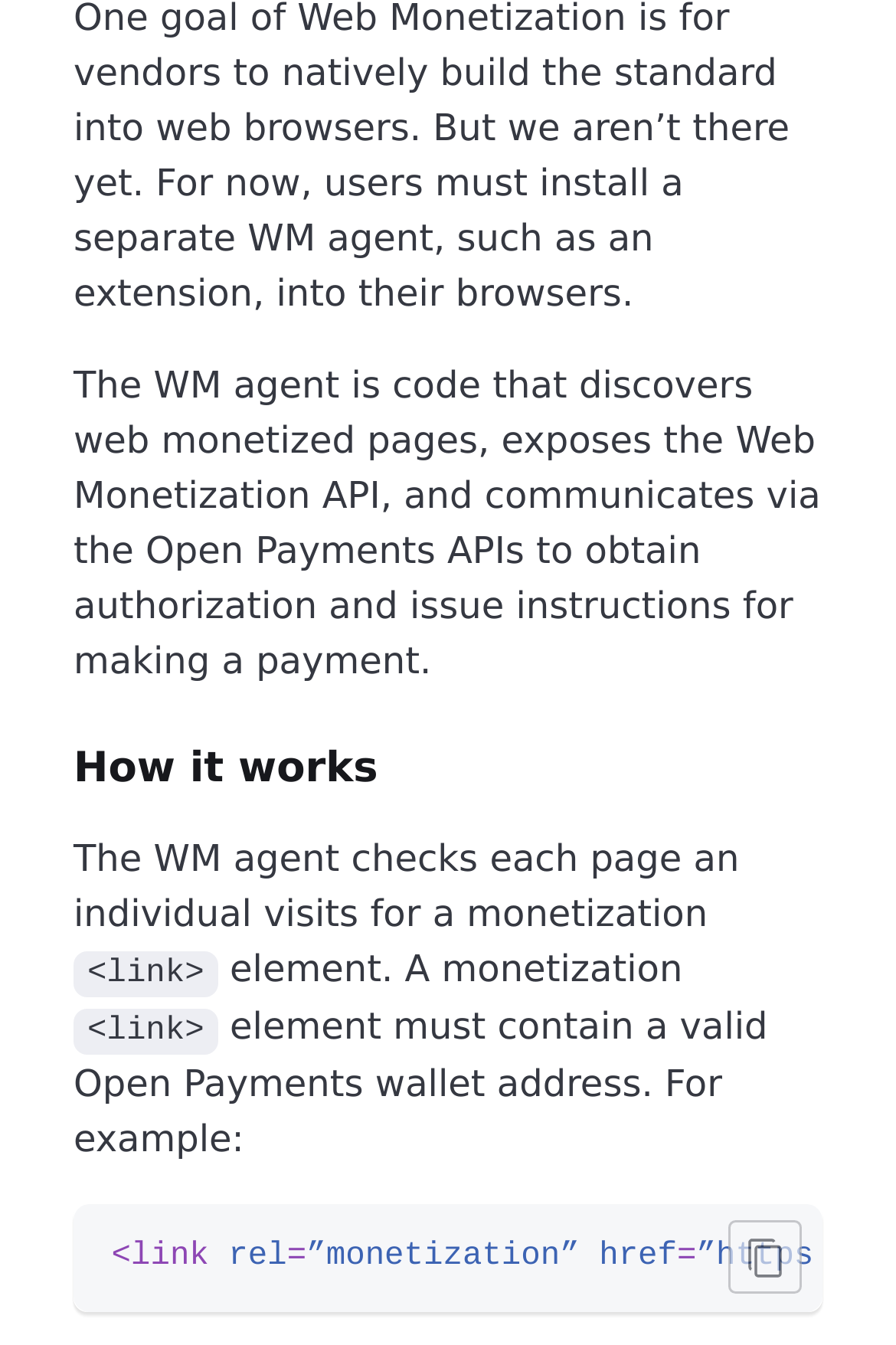Given the following UI element description: "title="Copy to clipboard"", find the bounding box coordinates in the webpage screenshot.

[0.792, 0.908, 0.895, 0.976]